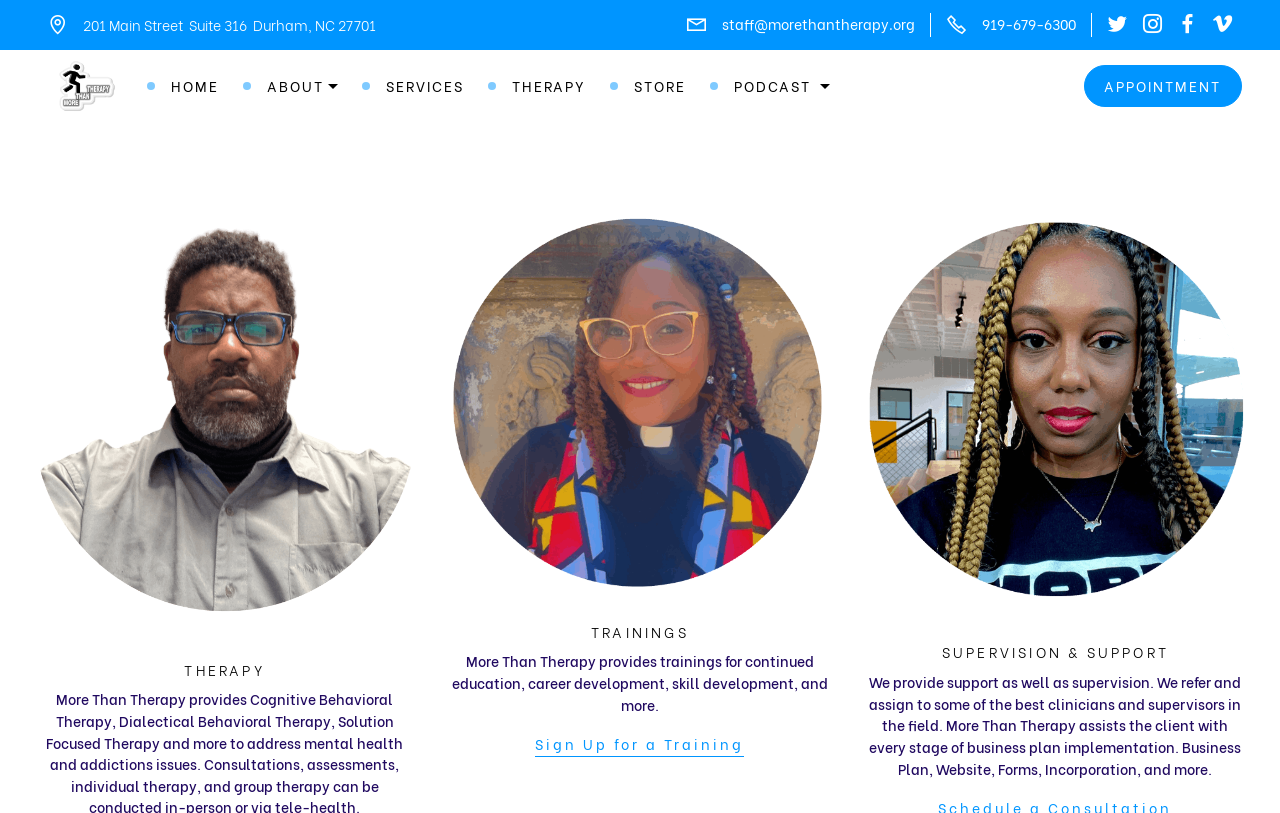What is the phone number of More Than Therapy? Based on the image, give a response in one word or a short phrase.

919-679-6300